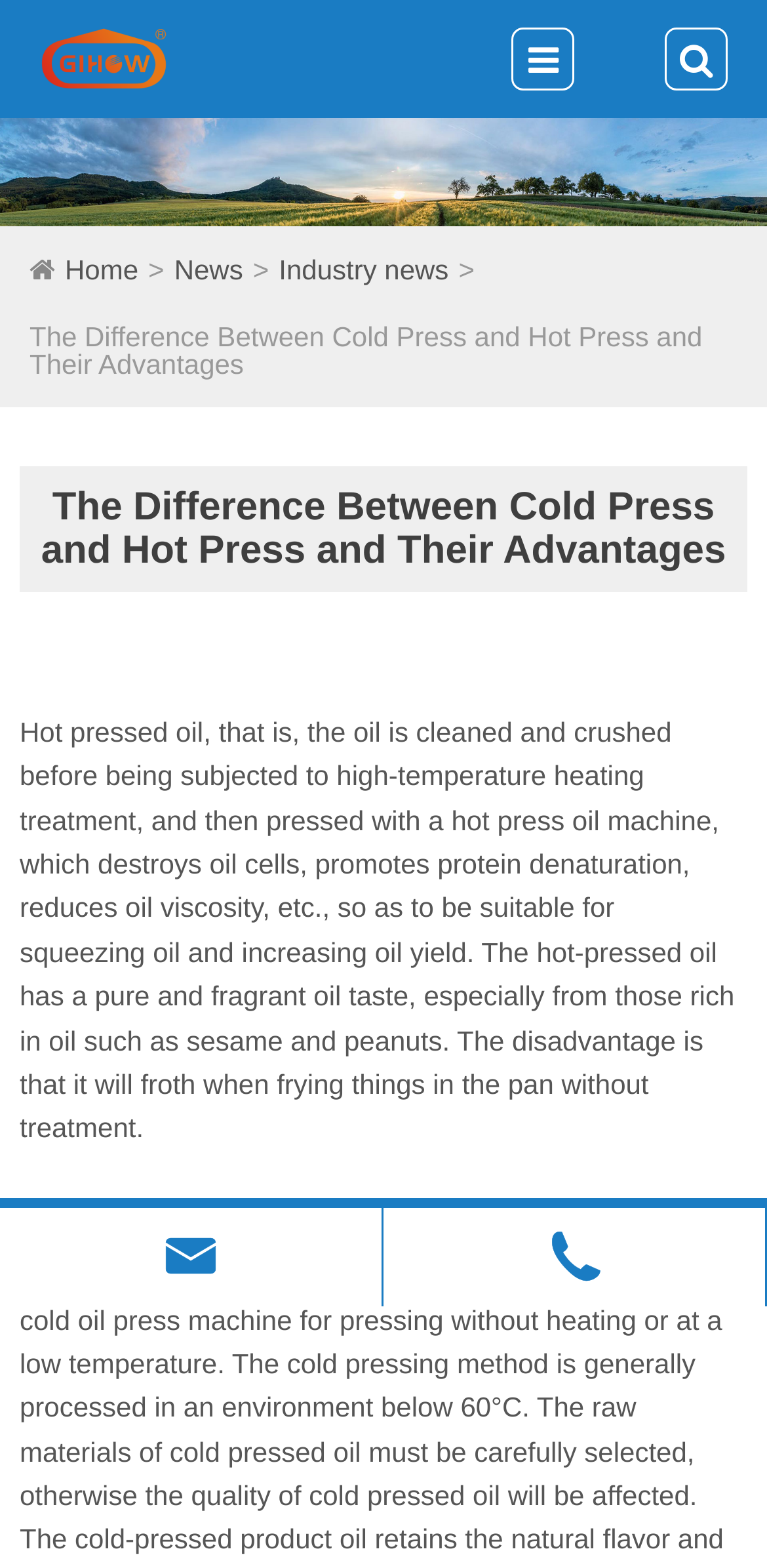Identify the bounding box coordinates for the UI element that matches this description: "Industry news".

[0.363, 0.162, 0.585, 0.182]